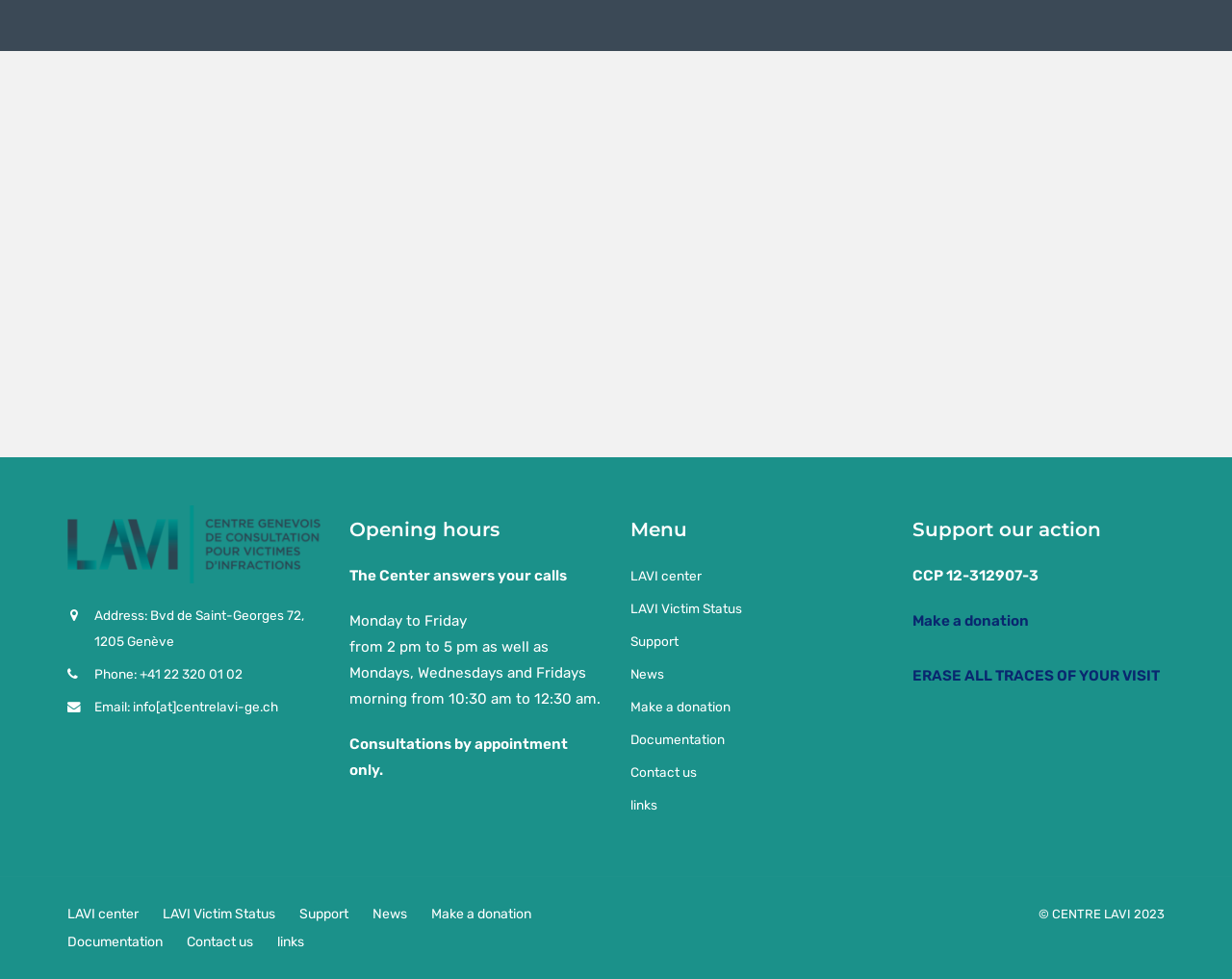Bounding box coordinates are specified in the format (top-left x, top-left y, bottom-right x, bottom-right y). All values are floating point numbers bounded between 0 and 1. Please provide the bounding box coordinate of the region this sentence describes: News

[0.302, 0.925, 0.33, 0.942]